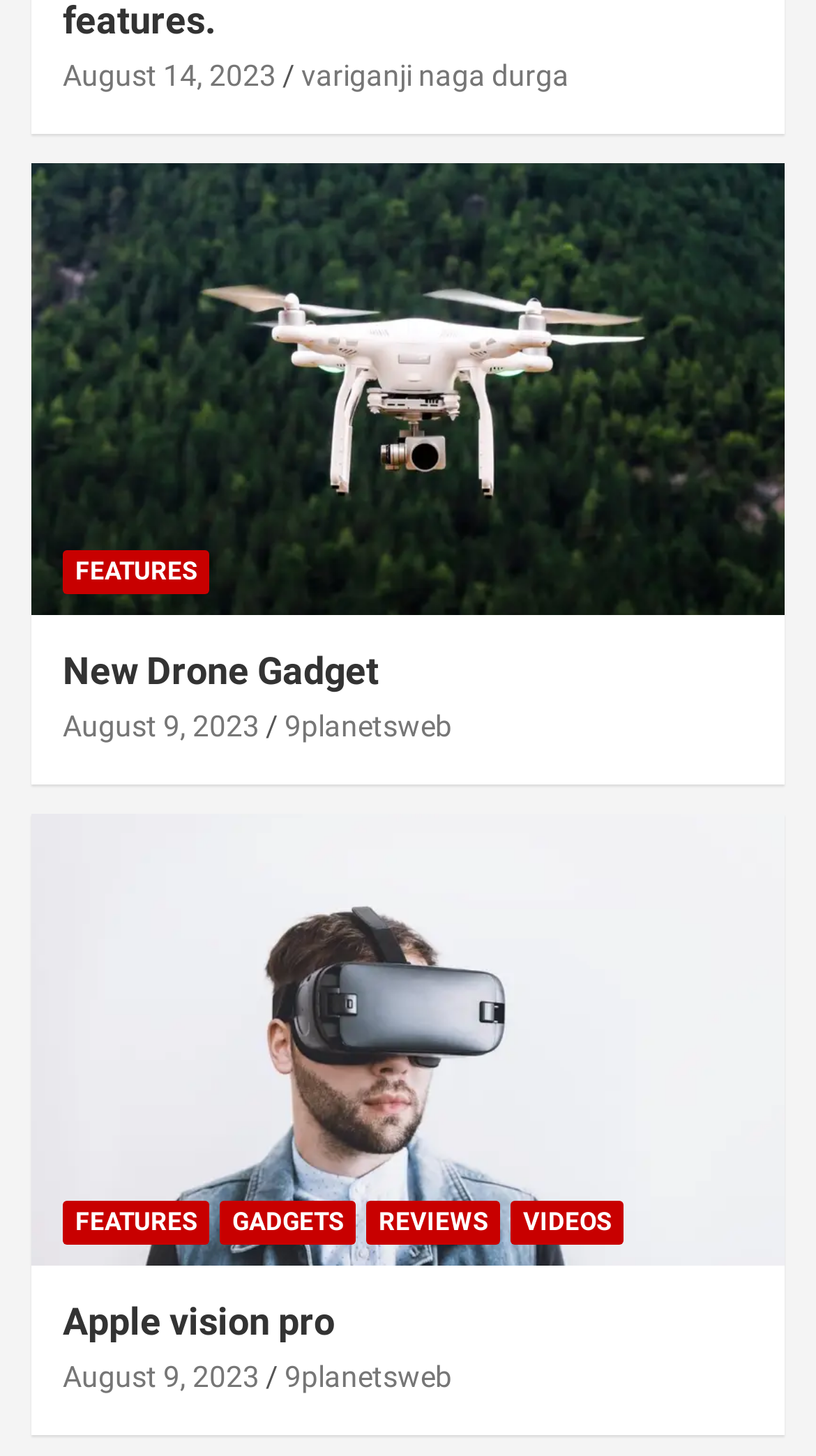Locate the coordinates of the bounding box for the clickable region that fulfills this instruction: "visit the 'Apple vision pro' page".

[0.077, 0.892, 0.41, 0.923]